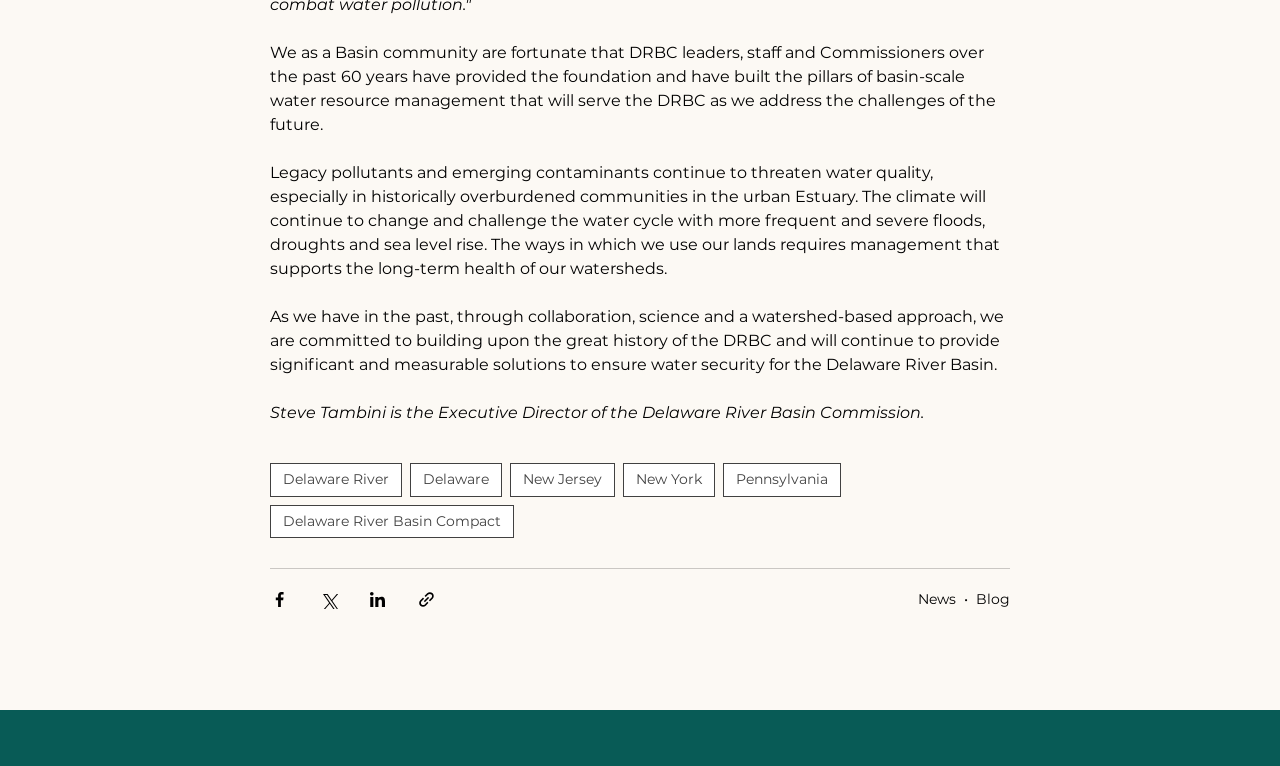Analyze the image and deliver a detailed answer to the question: What are the two sections mentioned at the bottom of the webpage?

The answer can be found in the links at the bottom of the webpage, which are 'News' and 'Blog', separated by a bullet point.